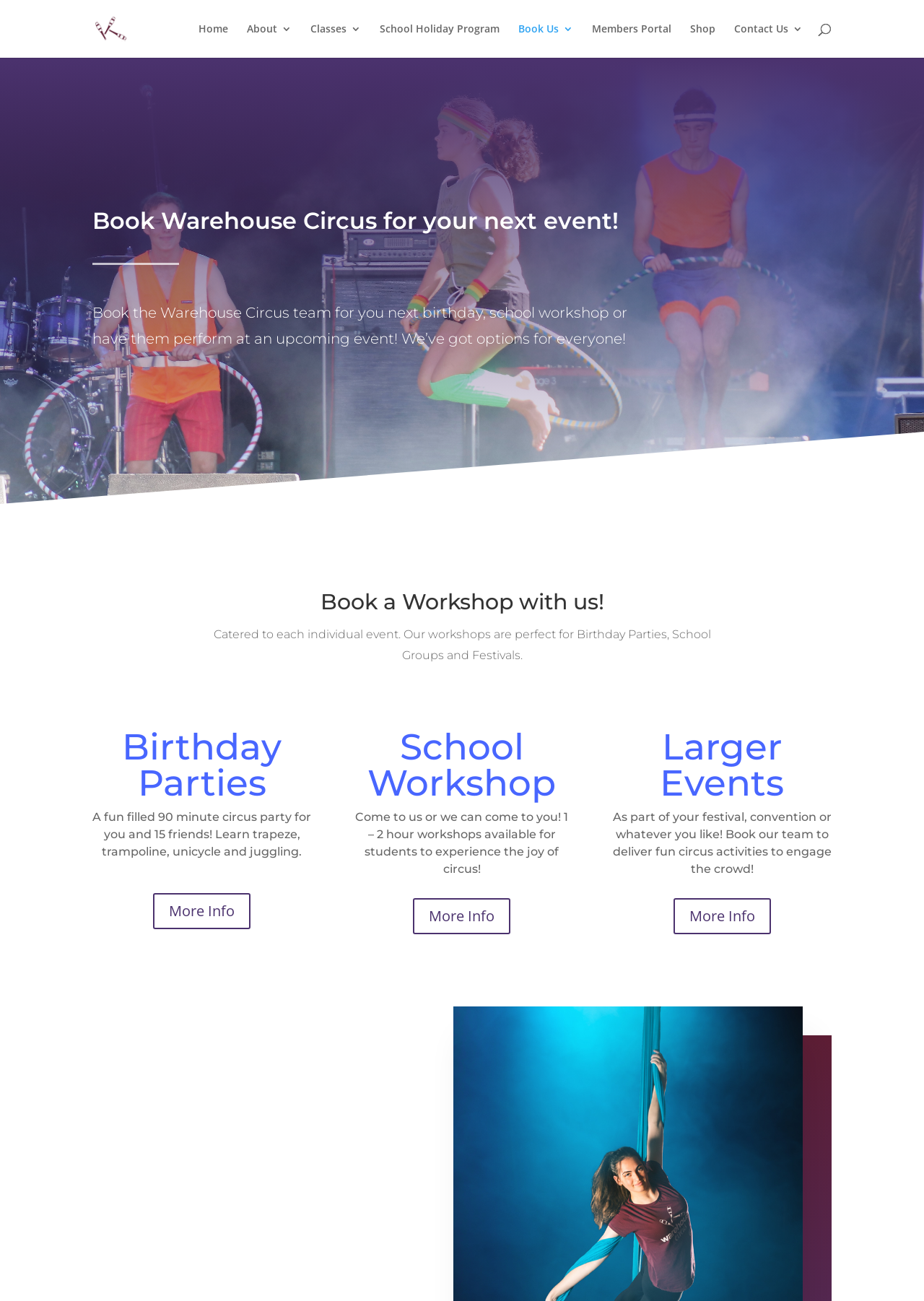Please mark the clickable region by giving the bounding box coordinates needed to complete this instruction: "Visit the shop".

[0.747, 0.018, 0.774, 0.044]